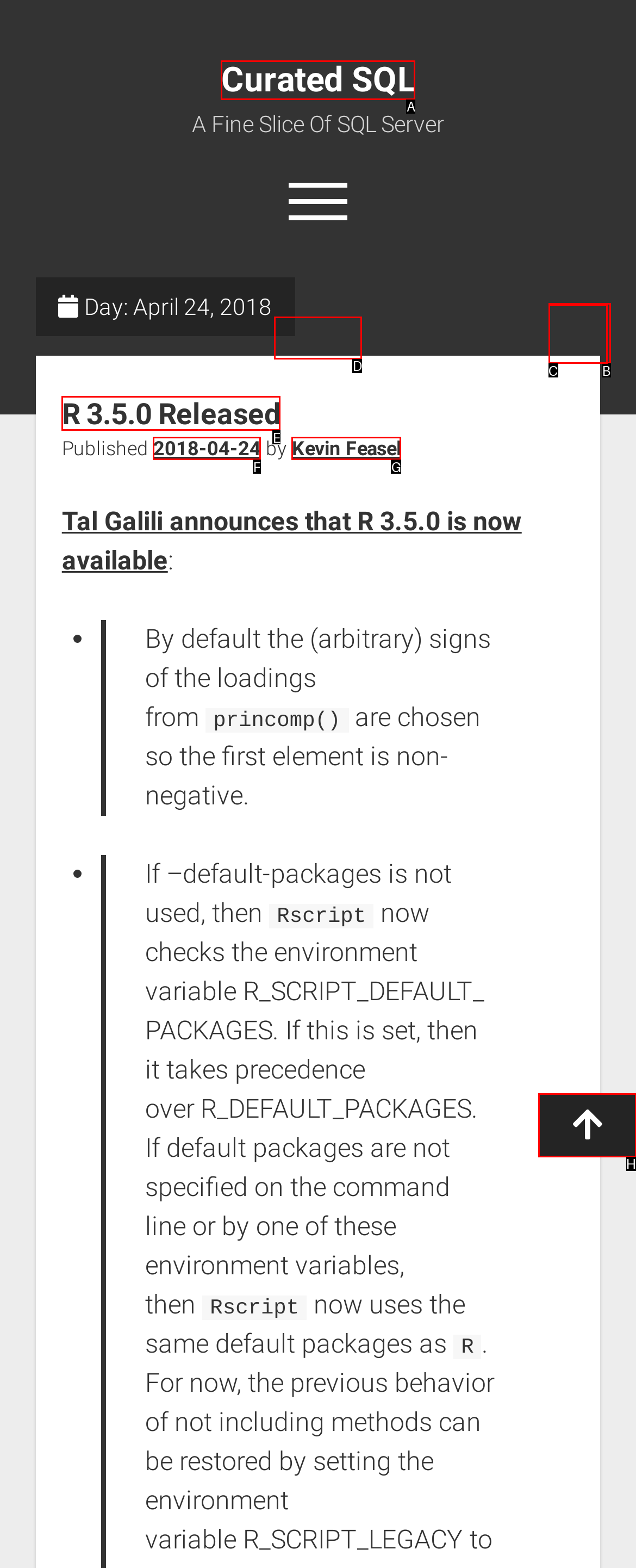Identify the HTML element I need to click to complete this task: Click the 'Community Relationships' link Provide the option's letter from the available choices.

None